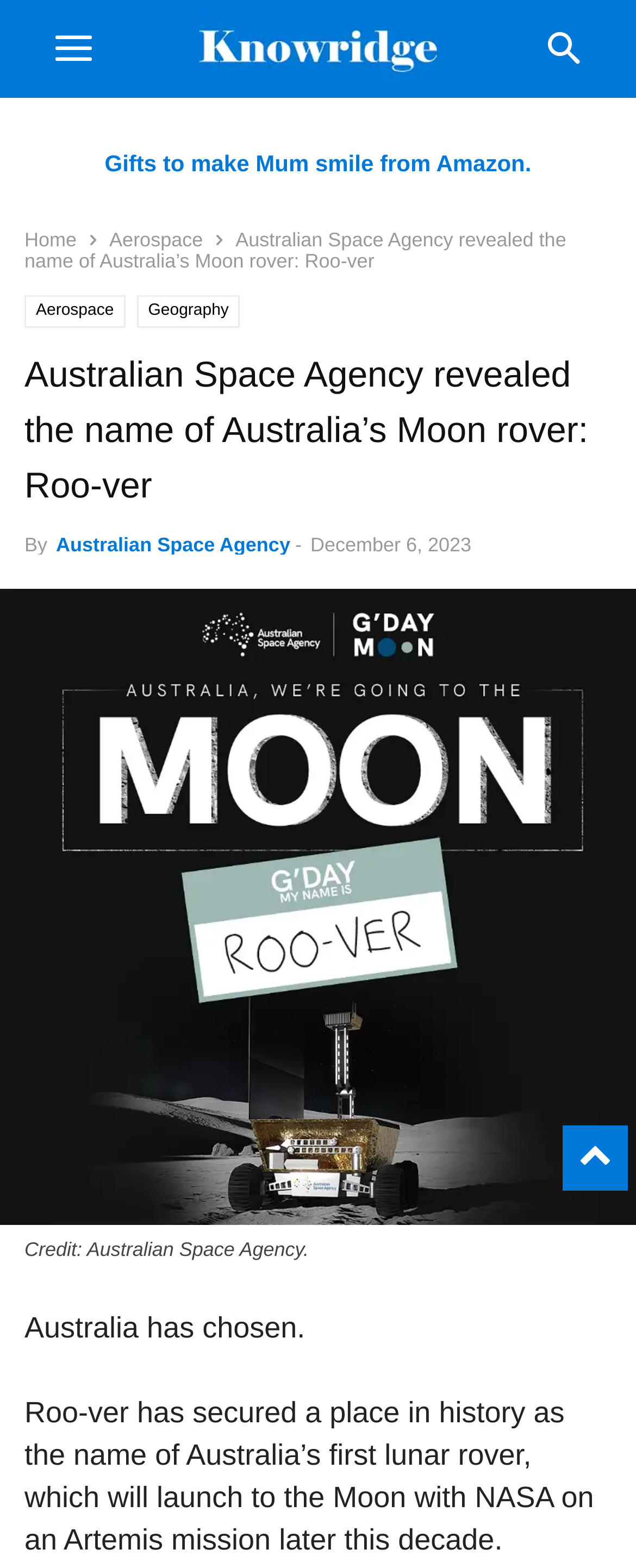Determine the bounding box for the described UI element: "Australian Space Agency".

[0.088, 0.34, 0.456, 0.355]